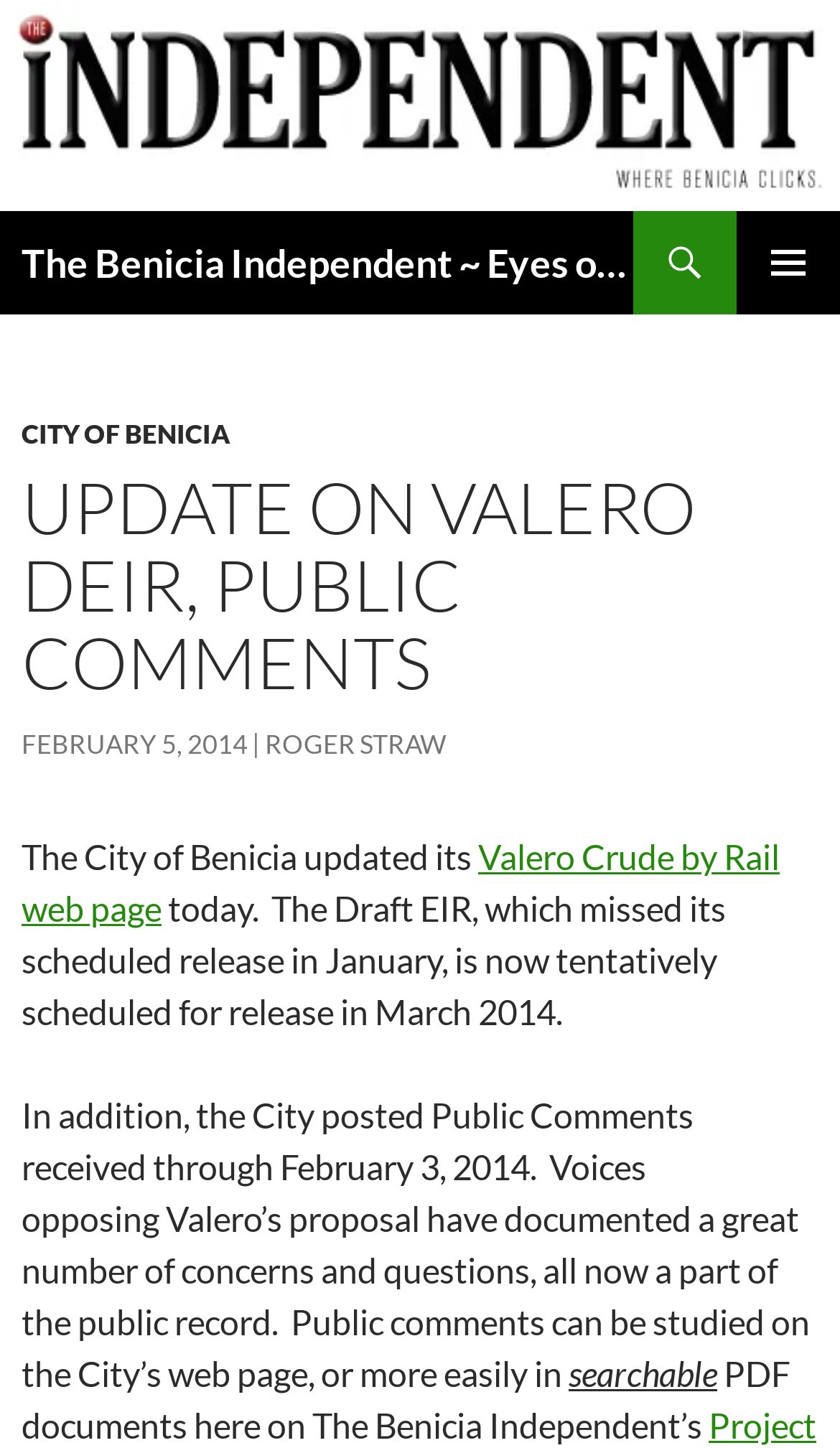Predict the bounding box coordinates for the UI element described as: "Roger Straw". The coordinates should be four float numbers between 0 and 1, presented as [left, top, right, bottom].

[0.315, 0.503, 0.531, 0.525]